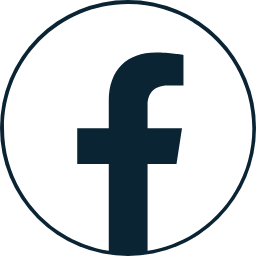Offer a detailed explanation of what is depicted in the image.

The image displays the iconic logo of Facebook, characterized by a dark blue stylized letter "F" enclosed within a circular white background. This symbol represents the popular social media platform, facilitating connectivity and sharing among users worldwide. Positioned as a button, this logo invites users to share content from the article to their Facebook network, emphasizing the article's thematic focus on email privacy and security information. The button serves not only as a functional element for social engagement but also aligns with the article's call to action for readers to disseminate important insights on maintaining email security.